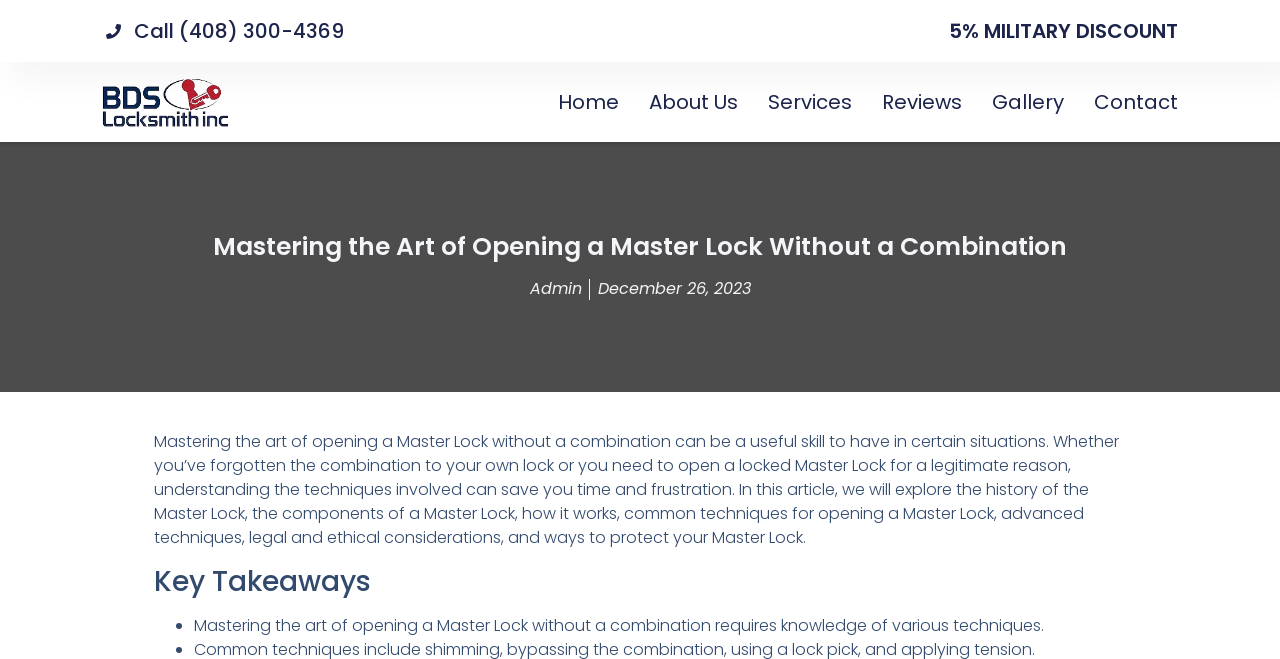Please find and generate the text of the main header of the webpage.

Mastering the Art of Opening a Master Lock Without a Combination